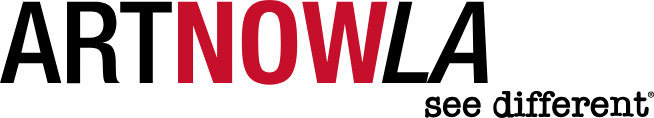What is the font style of the tagline?
Give a detailed and exhaustive answer to the question.

The caption describes the tagline 'see different' as being 'rendered in a smaller, playful, italicized font', which implies that the font style of the tagline is italicized.